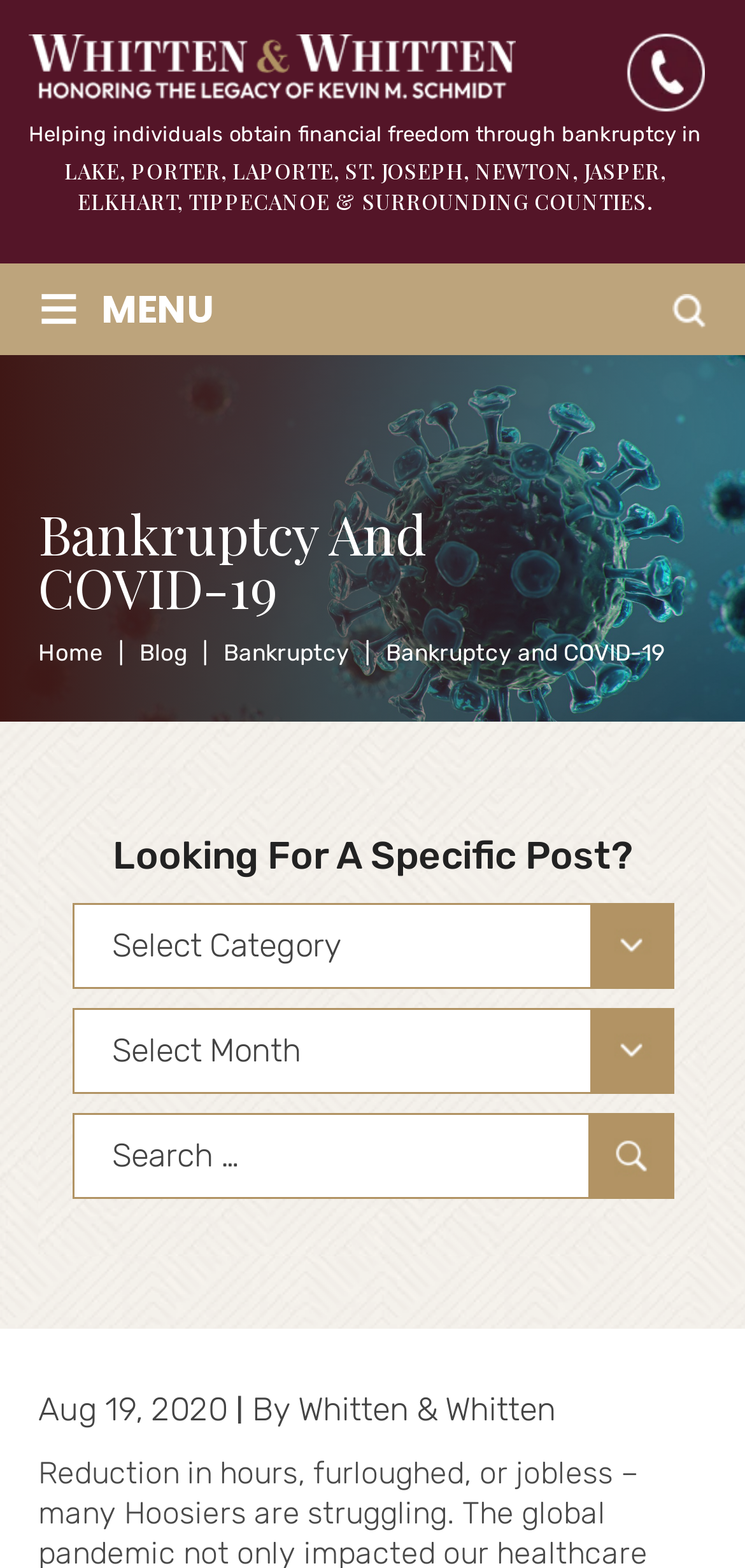What is the date of the latest article?
Based on the screenshot, answer the question with a single word or phrase.

Aug 19, 2020